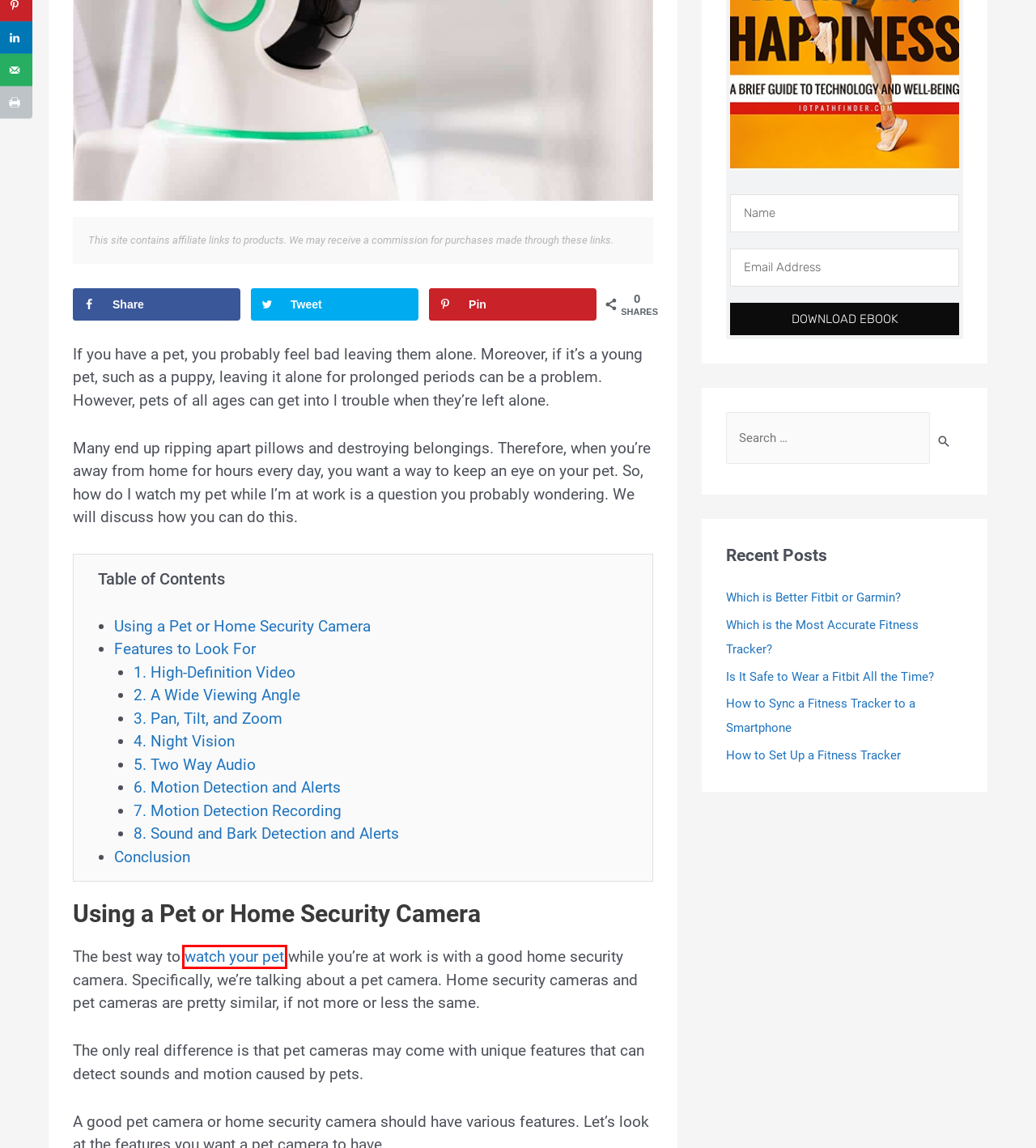Examine the screenshot of a webpage with a red rectangle bounding box. Select the most accurate webpage description that matches the new webpage after clicking the element within the bounding box. Here are the candidates:
A. Which is Better Fitbit or Garmin? - Iotpathfinder
B. Terms and Conditions - Iotpathfinder
C. How to Sync a Fitness Tracker to a Smartphone - Iotpathfinder
D. Home Automation Advice - Iotpathfinder
E. The 5 Best Pet Cameras in 2022 - Iotpathfinder
F. Is It Safe to Wear a Fitbit All the Time? - Iotpathfinder
G. How to Set Up a Fitness Tracker - Iotpathfinder
H. Which is the Most Accurate Fitness Tracker? - Iotpathfinder

E